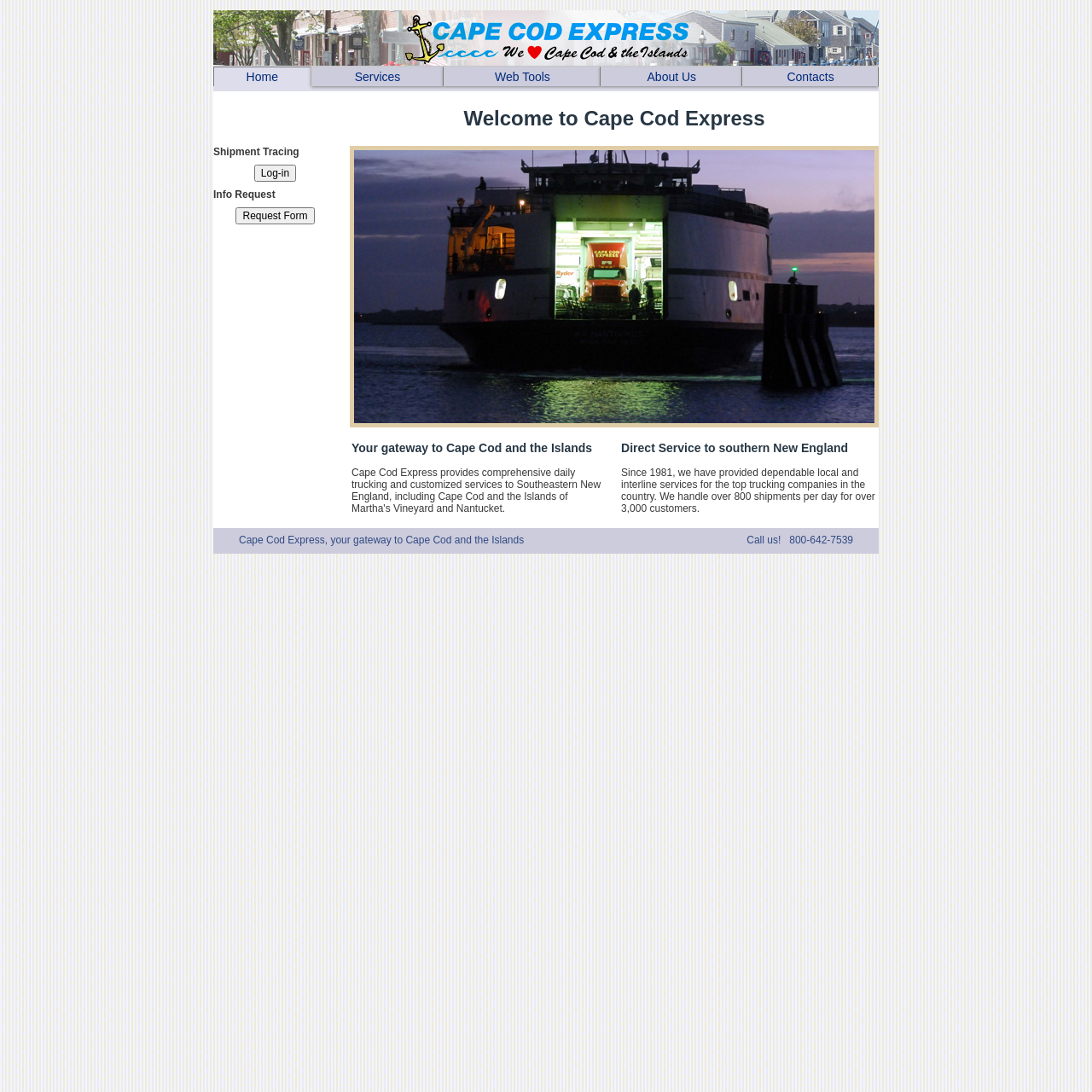Respond to the question below with a single word or phrase: What services does Cape Cod Express provide?

Trucking and customized services